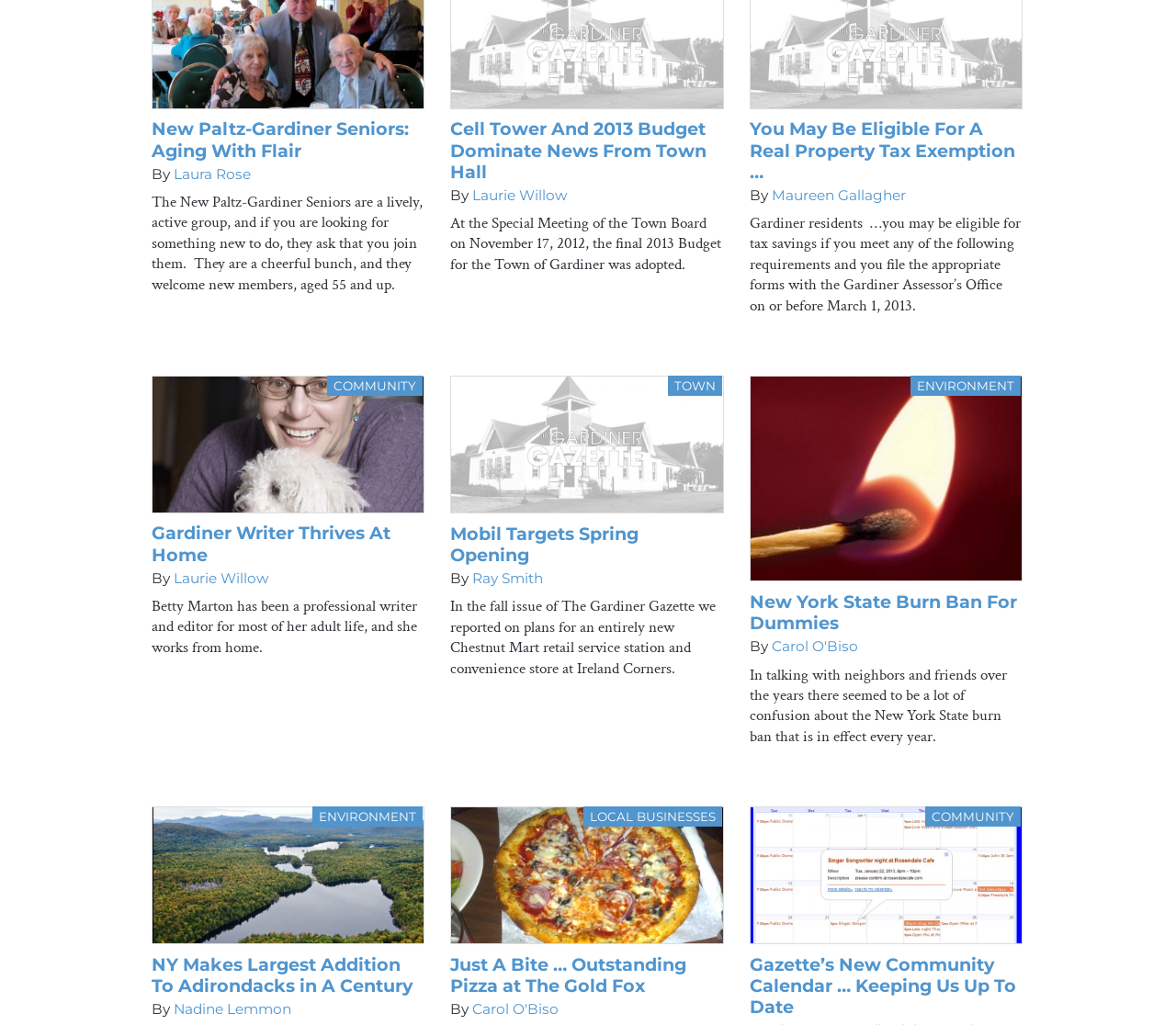Locate the bounding box coordinates of the element that needs to be clicked to carry out the instruction: "Read article about New Paltz-Gardiner Seniors". The coordinates should be given as four float numbers ranging from 0 to 1, i.e., [left, top, right, bottom].

[0.129, 0.116, 0.36, 0.157]